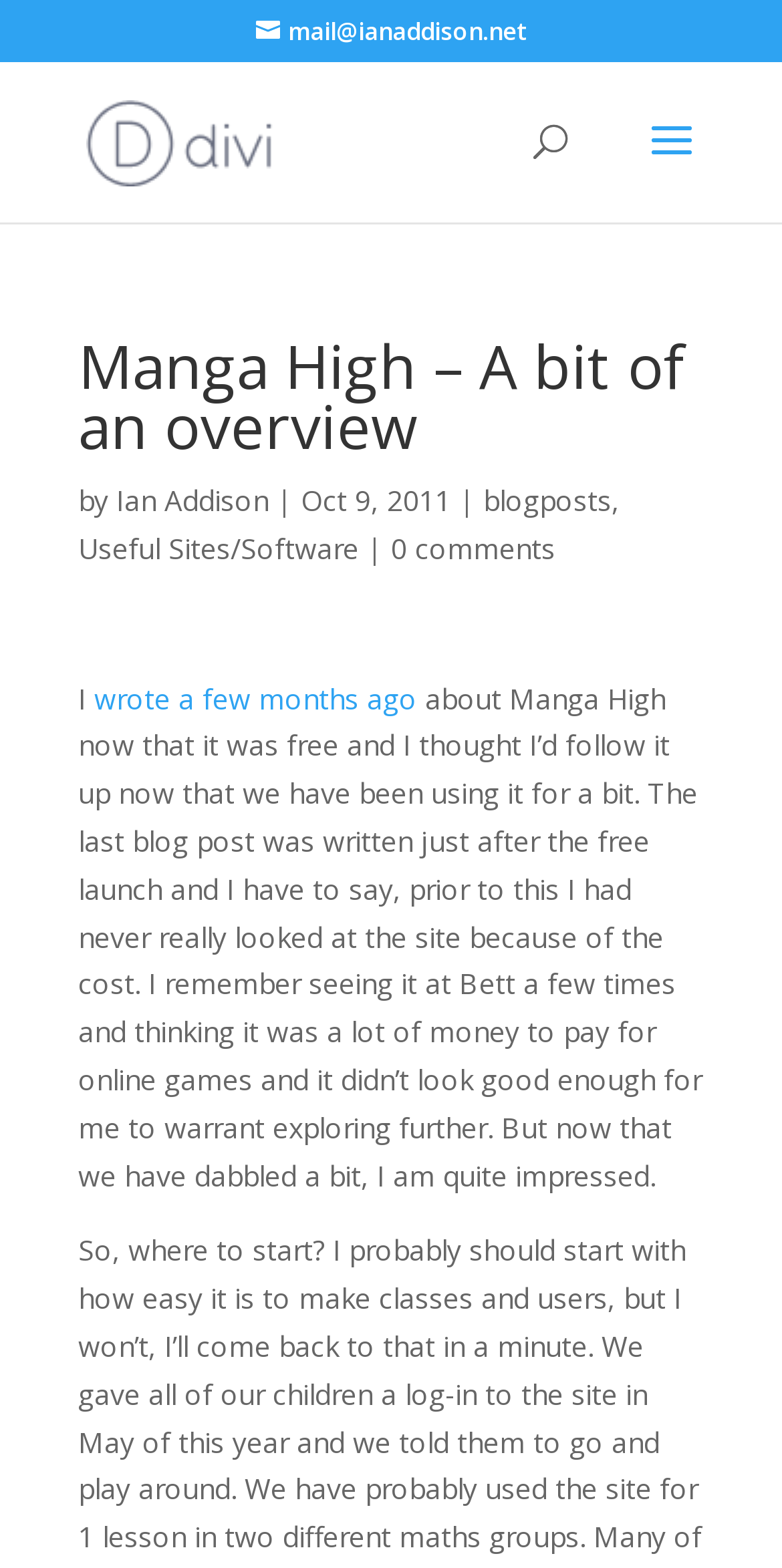Is there a search function on the webpage?
Please answer the question with as much detail as possible using the screenshot.

The search function can be found in the top right corner of the webpage, indicated by the text 'Search for:' and a search box.